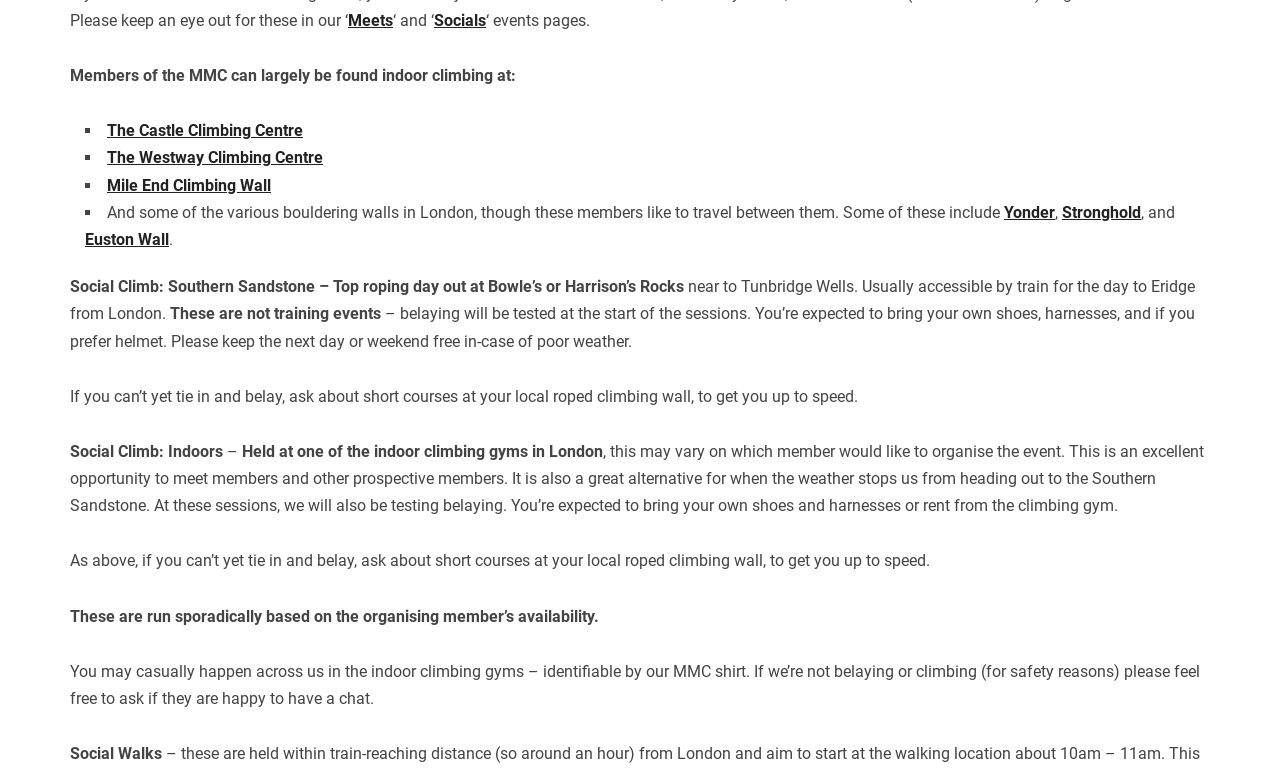Identify the bounding box coordinates for the UI element described as: "Euston Wall".

[0.066, 0.298, 0.132, 0.322]